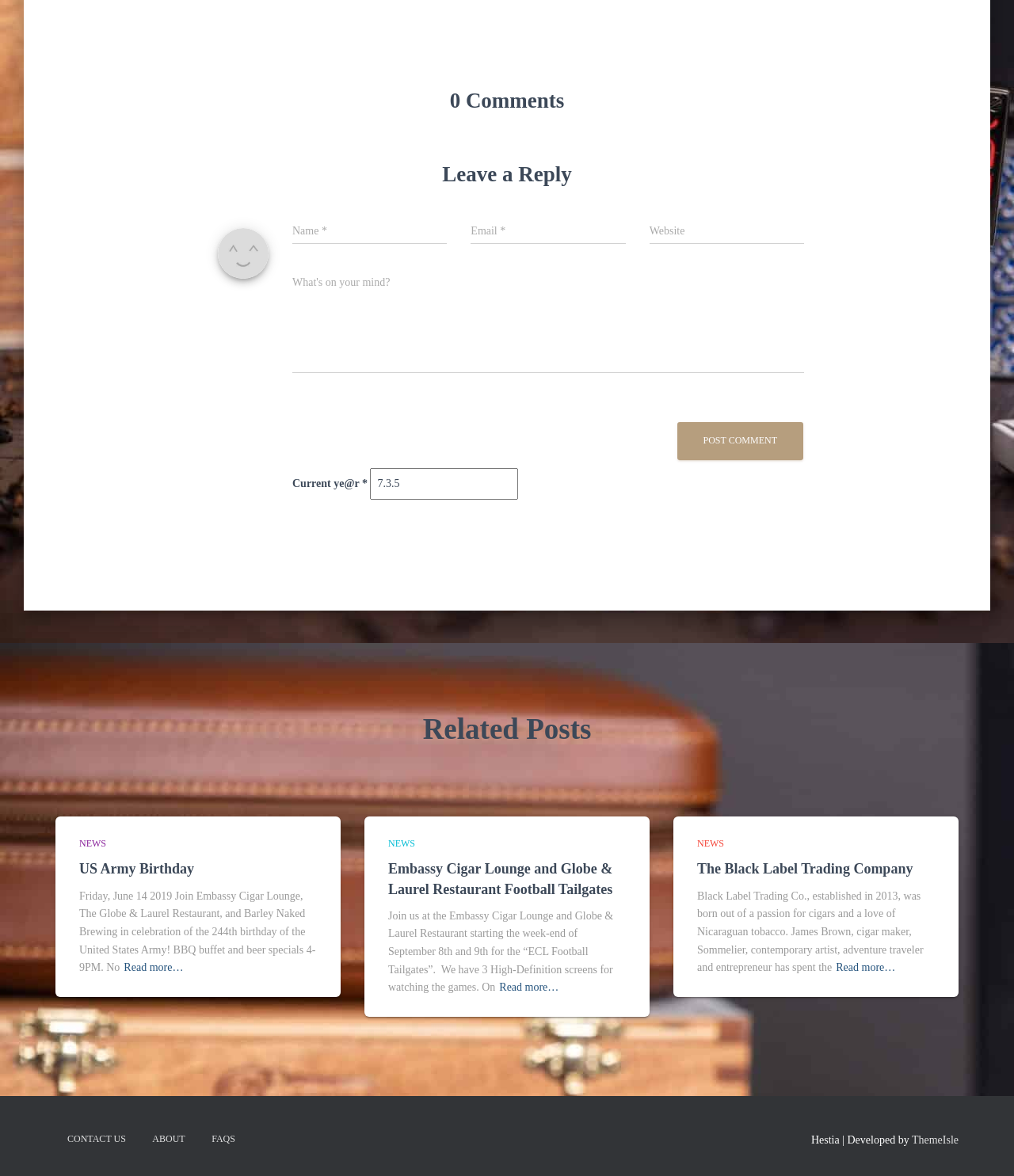What is the name of the theme developer?
Kindly give a detailed and elaborate answer to the question.

The webpage credits ThemeIsle as the developer of the Hestia theme, which is used on this website.